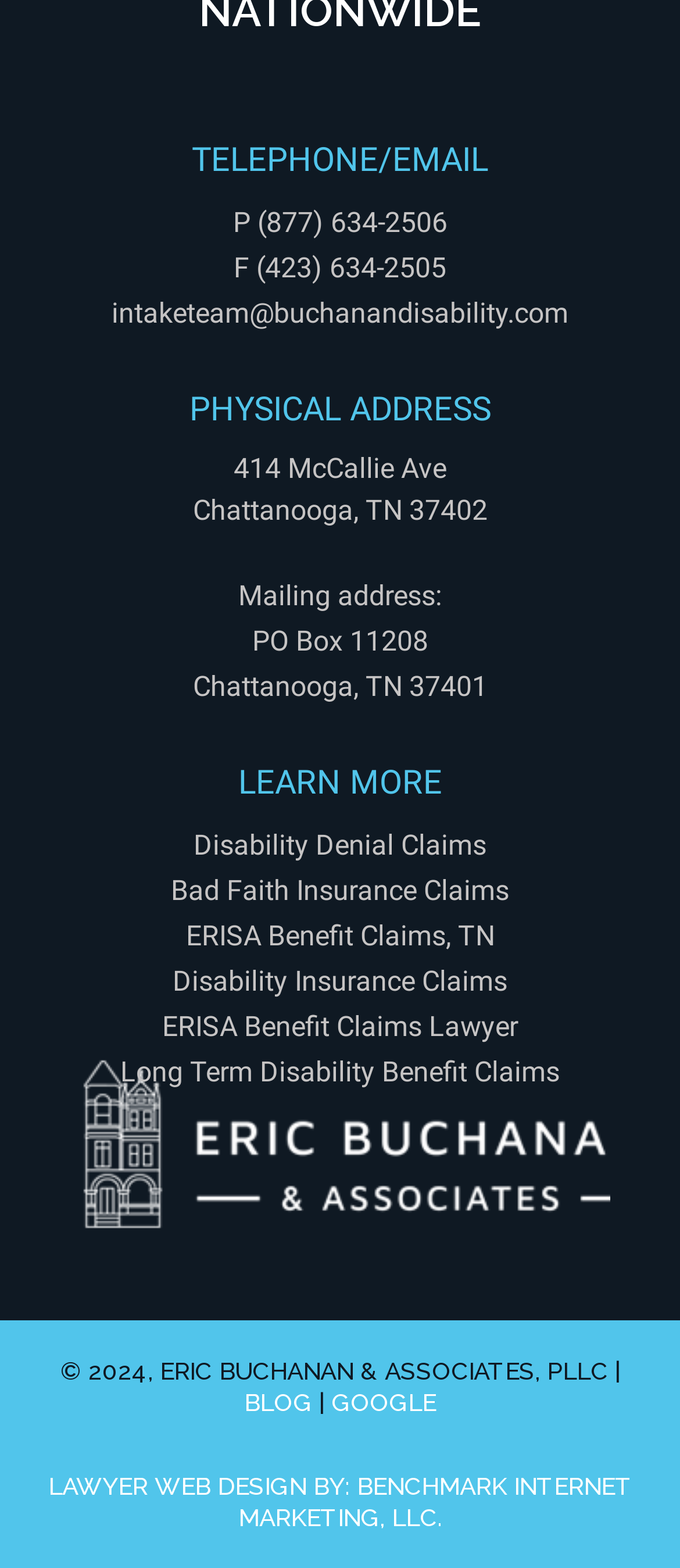Using the details in the image, give a detailed response to the question below:
What is the copyright year?

The copyright information is located at the bottom of the webpage, in a StaticText element with the OCR text '© 2024, ERIC BUCHANAN & ASSOCIATES, PLLC |'. The year mentioned is 2024.